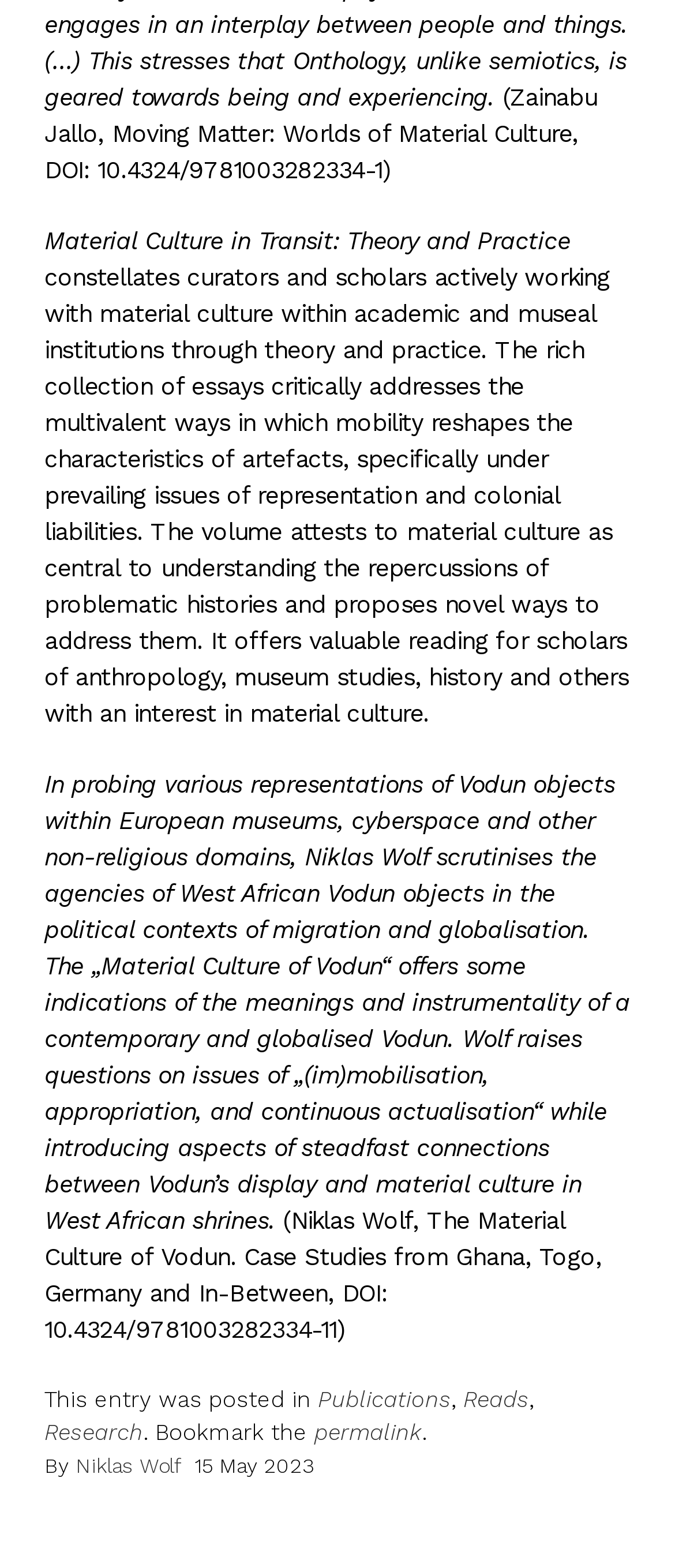Please answer the following question using a single word or phrase: 
What is the DOI of the second book?

10.4324/9781003282334-11